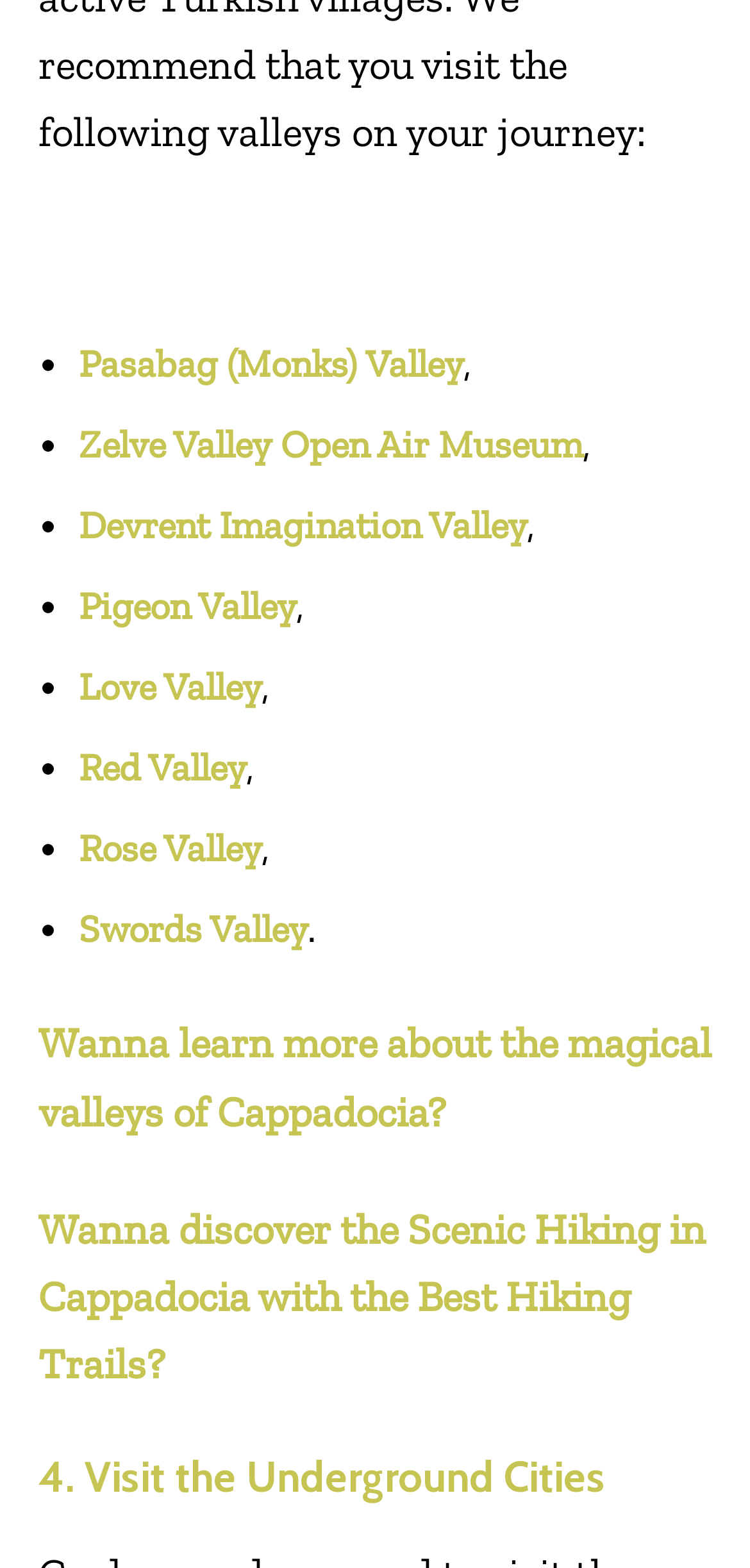Is there a link to learn more about Cappadocia?
Offer a detailed and full explanation in response to the question.

I found a link that says 'Wanna learn more about the magical valleys of Cappadocia?' which suggests that it leads to more information about Cappadocia.